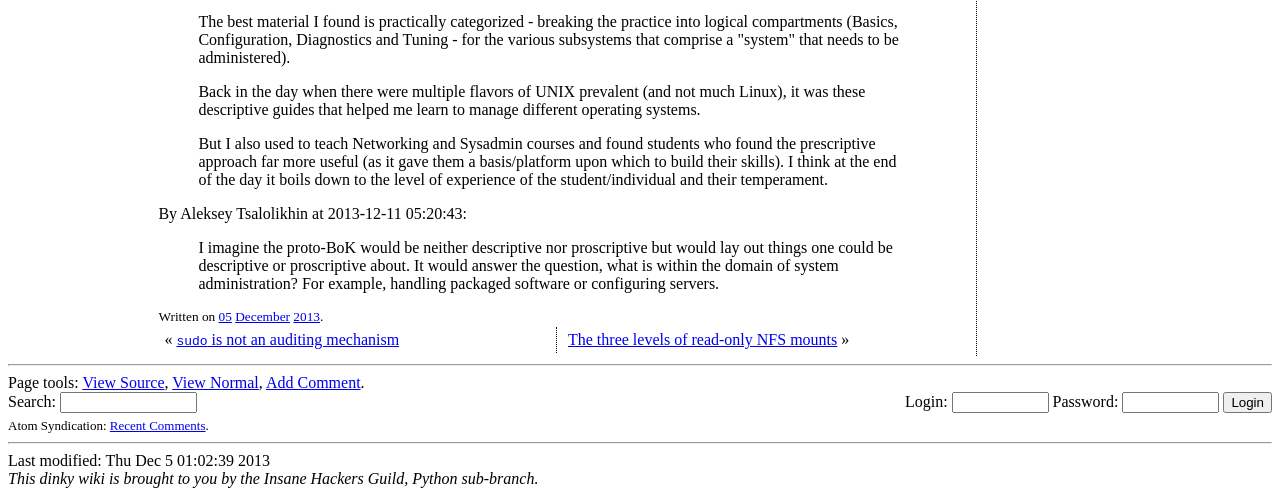Give the bounding box coordinates for the element described as: "parent_node: Search: name="search"".

[0.047, 0.79, 0.154, 0.832]